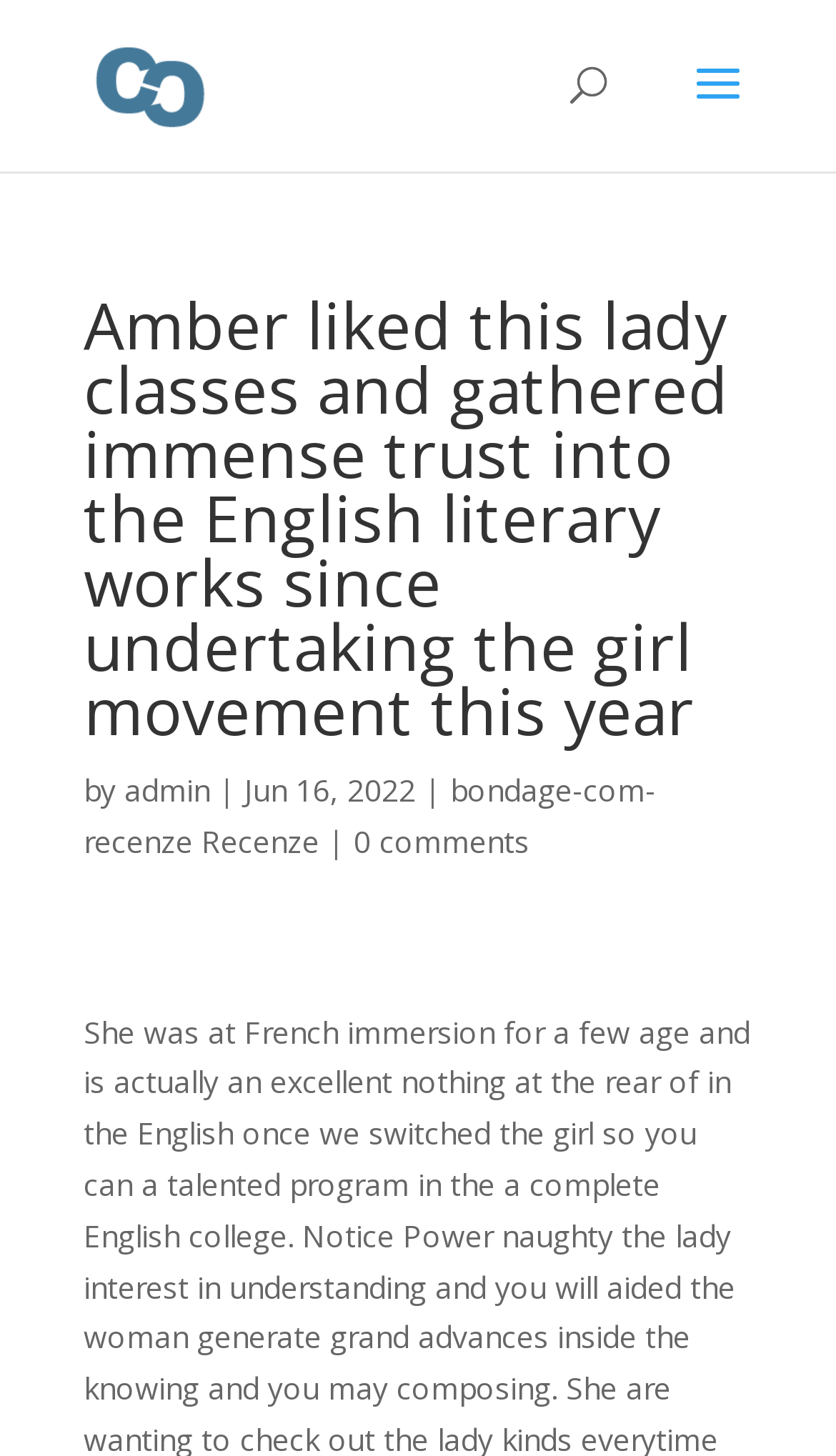Please reply with a single word or brief phrase to the question: 
How many comments does the article have?

0